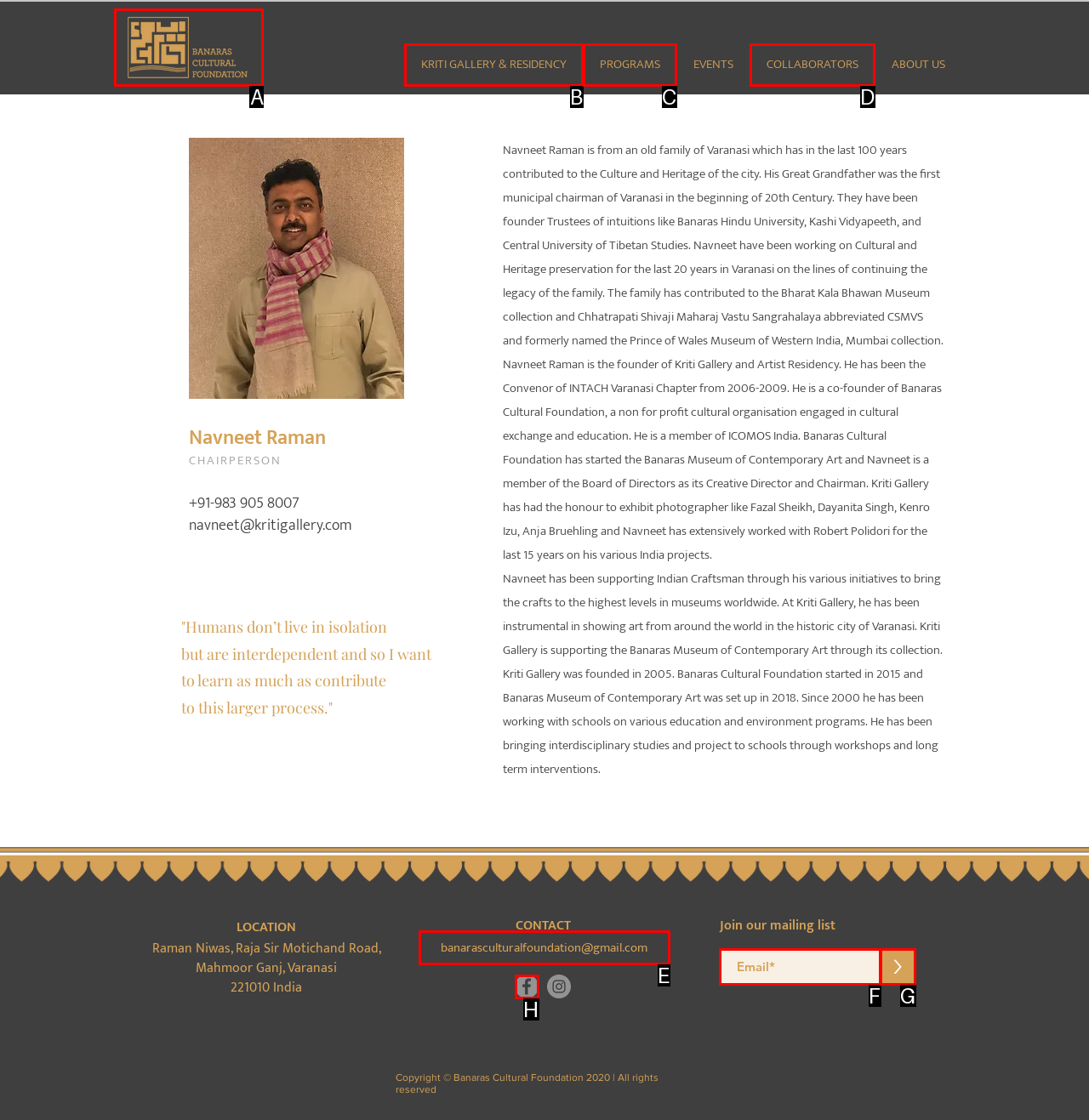Please identify the correct UI element to click for the task: view comments Respond with the letter of the appropriate option.

None